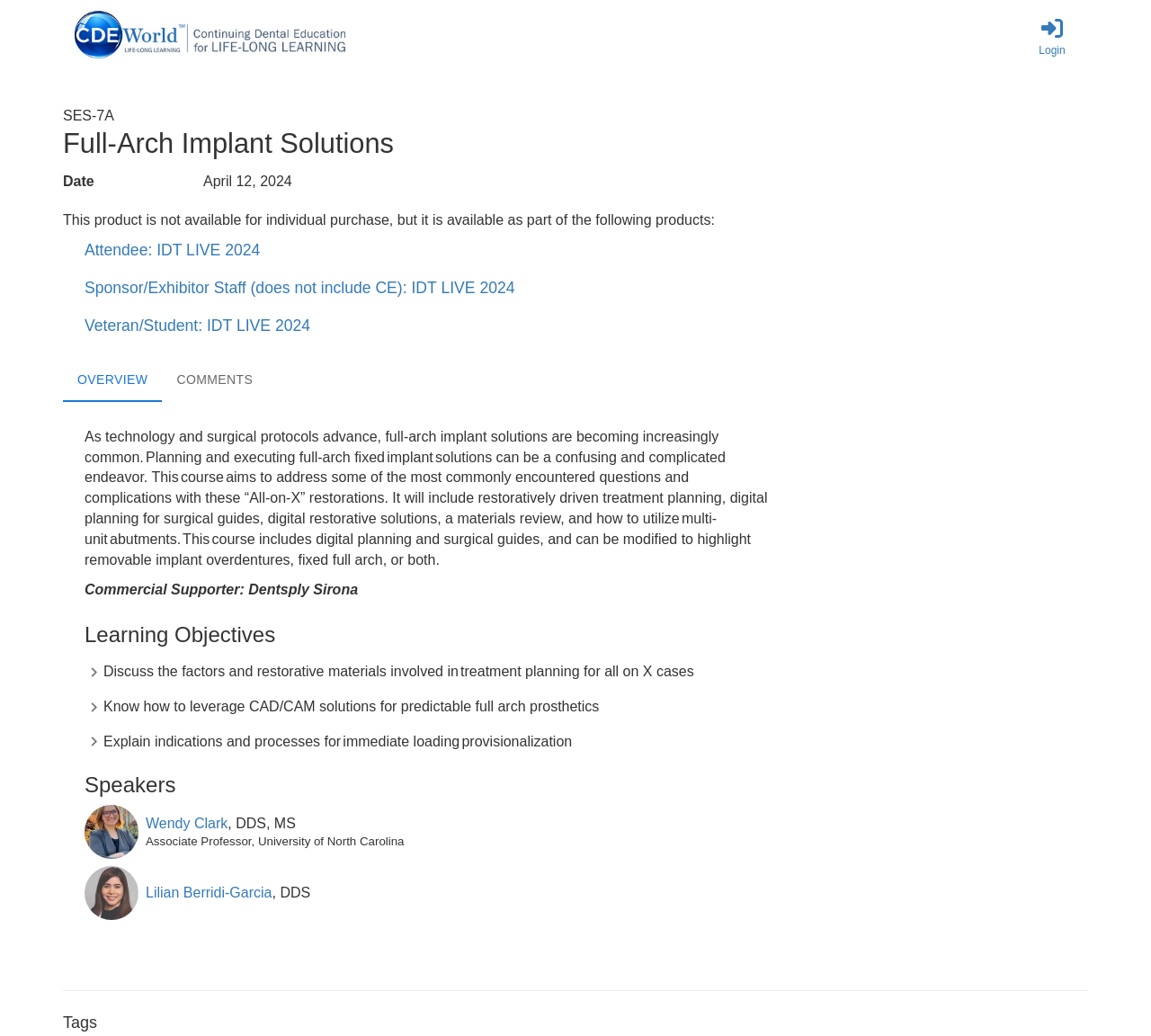Determine the bounding box coordinates for the element that should be clicked to follow this instruction: "View Attendee: IDT LIVE 2024 details". The coordinates should be given as four float numbers between 0 and 1, in the format [left, top, right, bottom].

[0.073, 0.232, 0.226, 0.25]